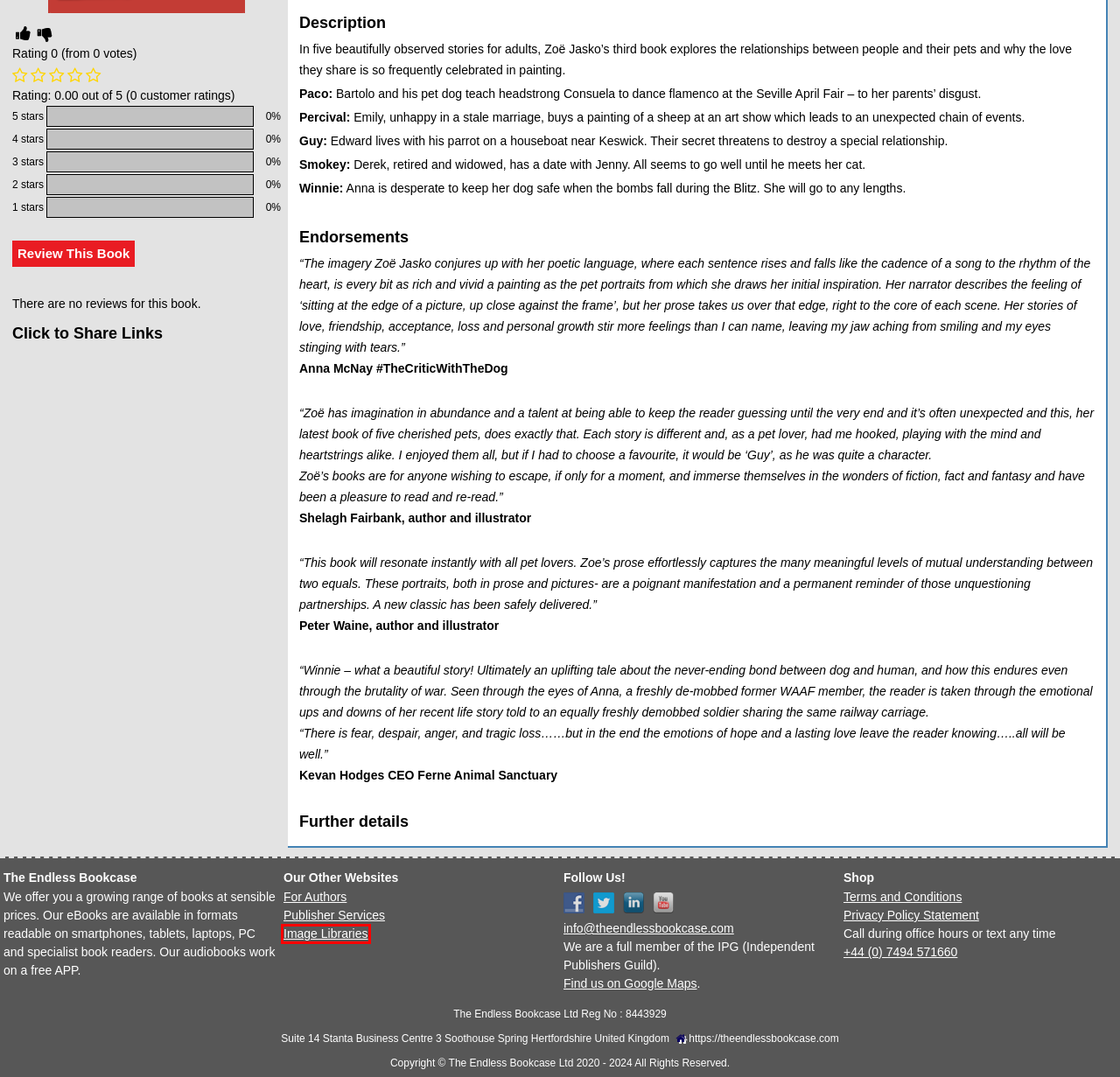Using the screenshot of a webpage with a red bounding box, pick the webpage description that most accurately represents the new webpage after the element inside the red box is clicked. Here are the candidates:
A. inkBOOK Yoga Cover – The Endless Bookcase
B. The Endless Bookcase – Sharing Experiences and Expertise
C. Your inkBOOK Account – The Endless Bookcase
D. Cart – The Endless Bookcase
E. Help – The Endless Bookcase
F. Privacy policy statement – The Endless Bookcase
G. Terms and Conditions – The Endless Bookcase
H. Image Libraries — Collections of images

H